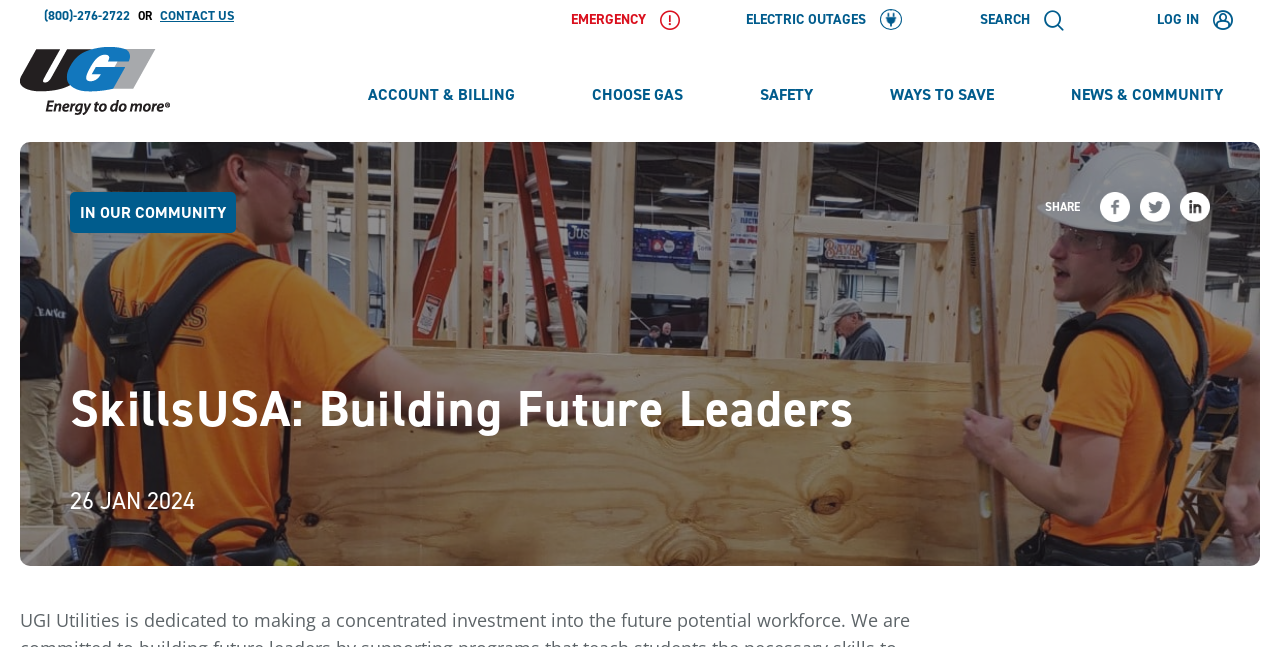What is the phone number to contact?
Please respond to the question with a detailed and well-explained answer.

I found the phone number by looking at the top navigation bar, where I saw a link with the text '(800)-276-2722'.